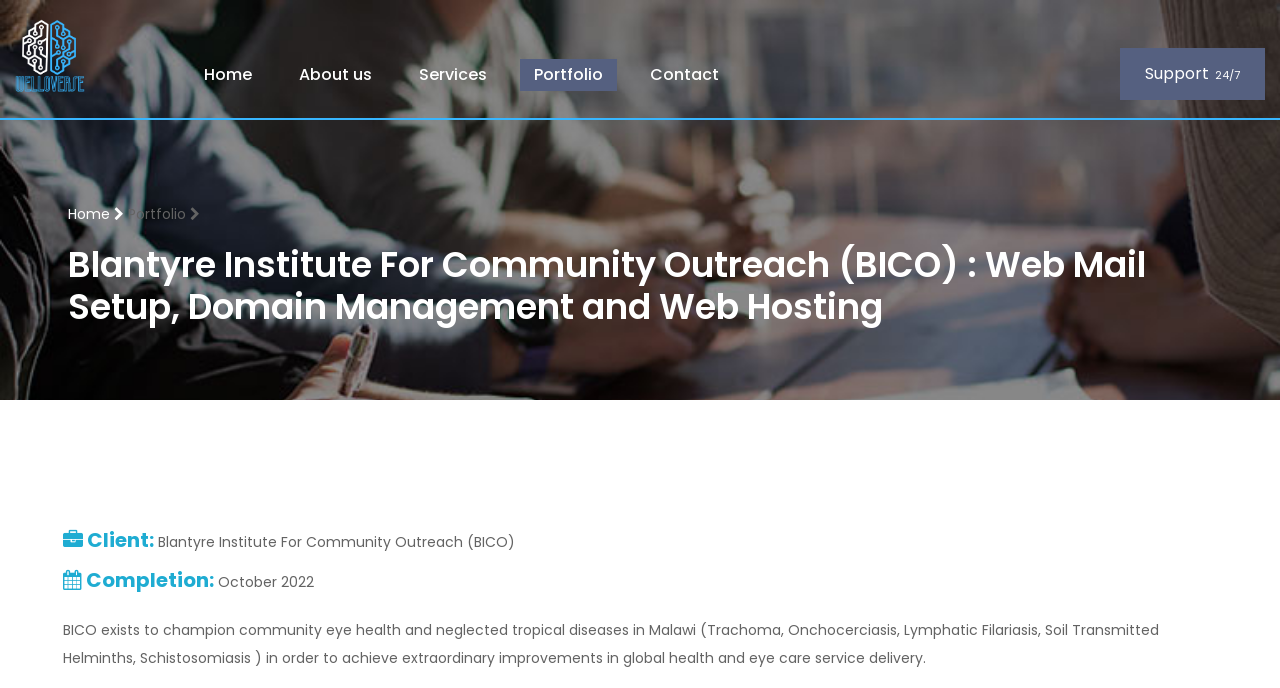What is the support service provided? Analyze the screenshot and reply with just one word or a short phrase.

24/7 Support